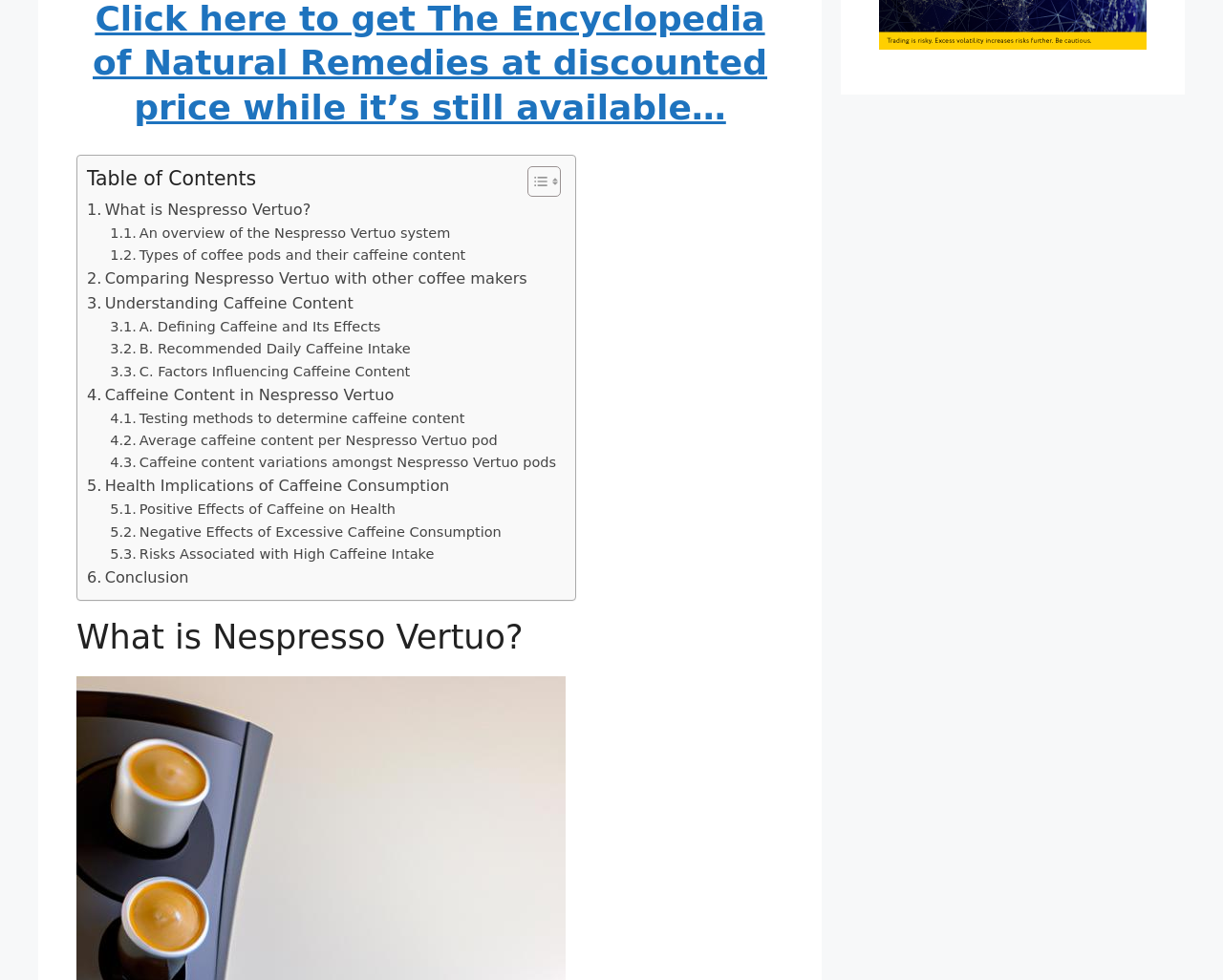What is the purpose of the image next to the 'Toggle Table of Content' link?
Examine the image and give a concise answer in one word or a short phrase.

Toggle icon